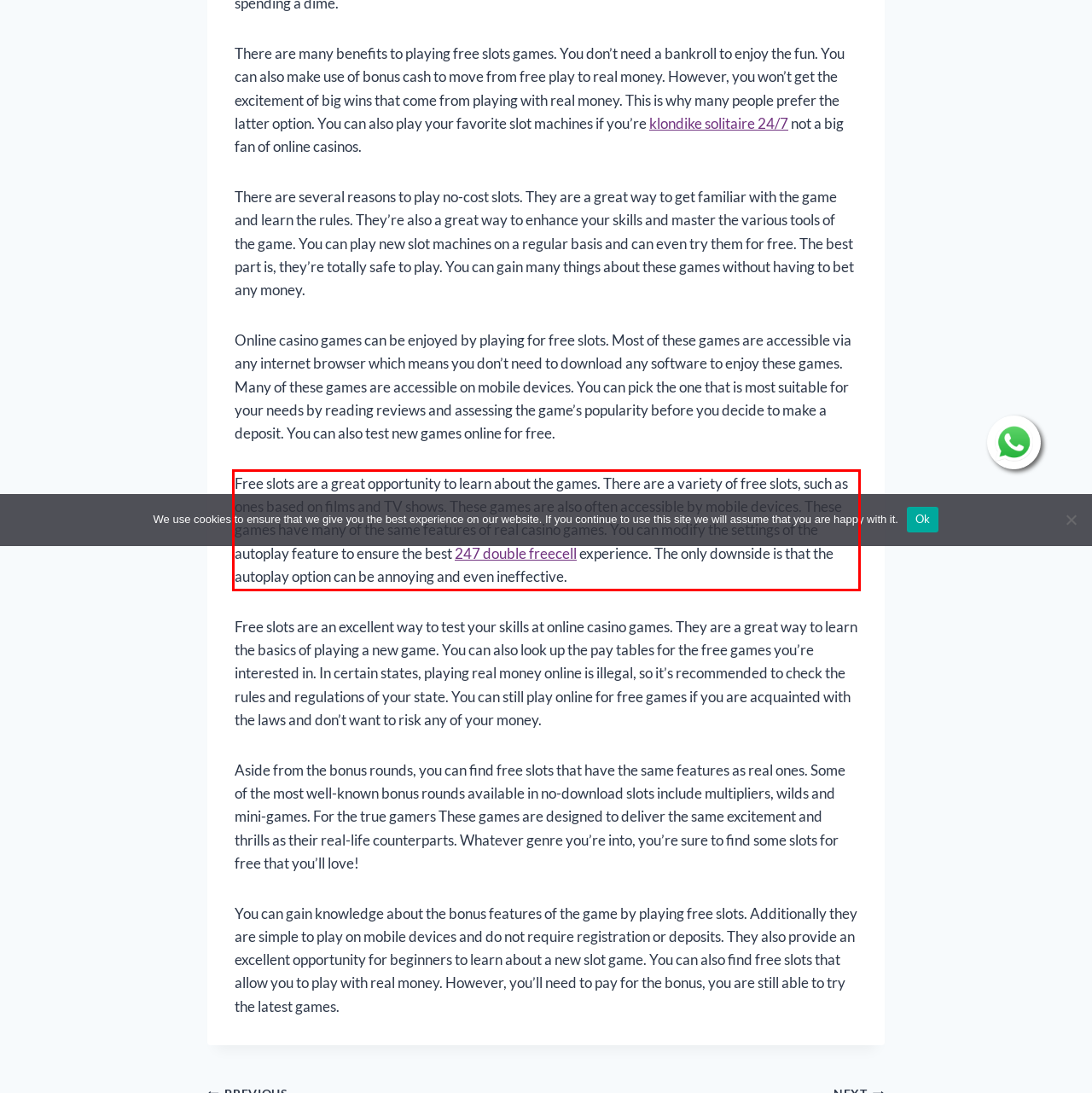Please look at the webpage screenshot and extract the text enclosed by the red bounding box.

Free slots are a great opportunity to learn about the games. There are a variety of free slots, such as ones based on films and TV shows. These games are also often accessible by mobile devices. These games have many of the same features of real casino games. You can modify the settings of the autoplay feature to ensure the best 247 double freecell experience. The only downside is that the autoplay option can be annoying and even ineffective.